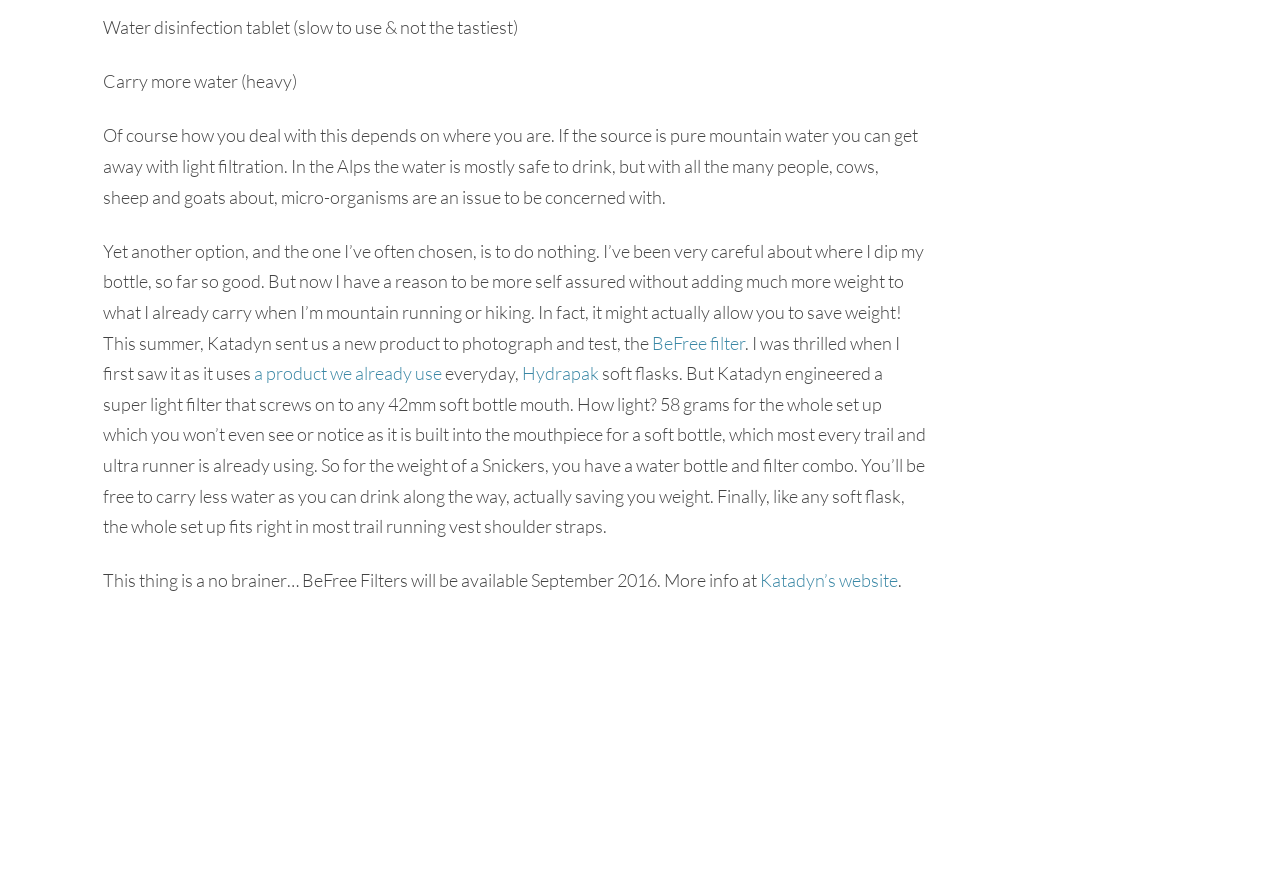What is the category of the article under which 'TRAIL RUNNING' falls?
Give a thorough and detailed response to the question.

The article is categorized under 'TRAIL RUNNING', which is one of the links in the menu on the right side of the webpage, along with other categories like 'HUMOR', 'INTERVIEW', and 'SIERRA NEVADA'.